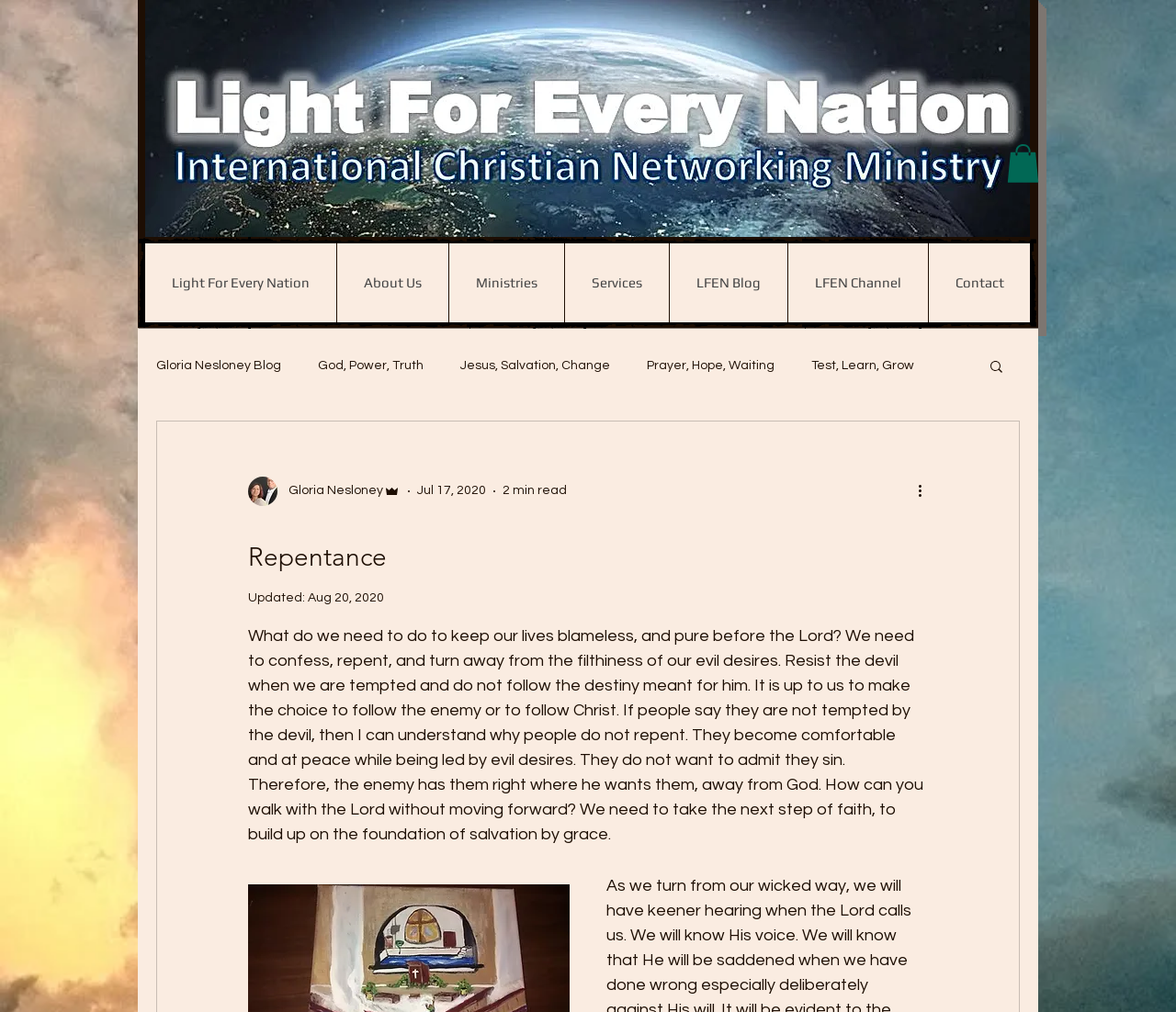Please find the bounding box coordinates of the element's region to be clicked to carry out this instruction: "Click the 'More actions' button".

[0.778, 0.474, 0.797, 0.496]